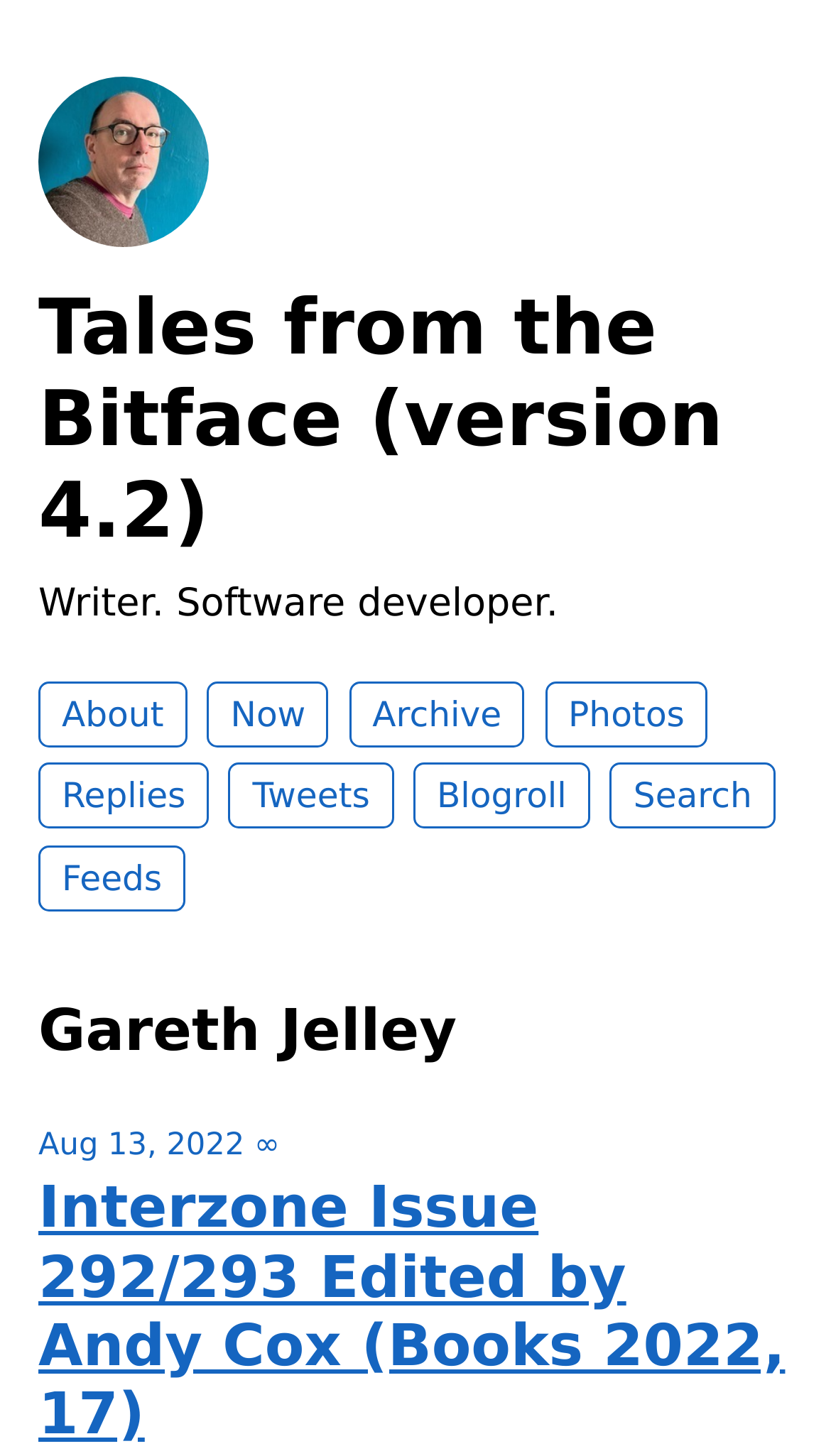Provide the bounding box coordinates of the area you need to click to execute the following instruction: "go to about page".

[0.046, 0.467, 0.225, 0.513]